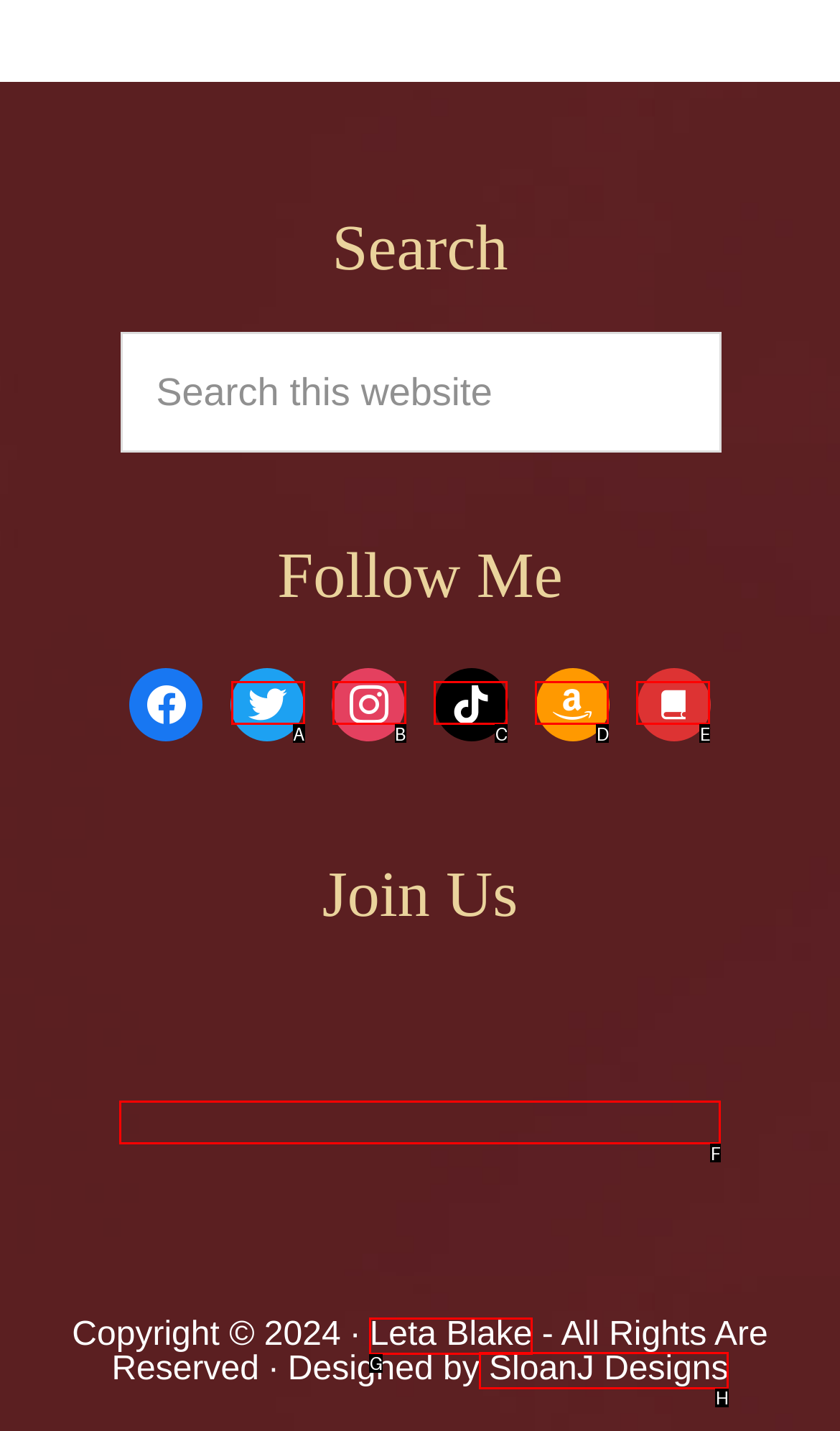Using the description: Receive Recognition, find the corresponding HTML element. Provide the letter of the matching option directly.

None